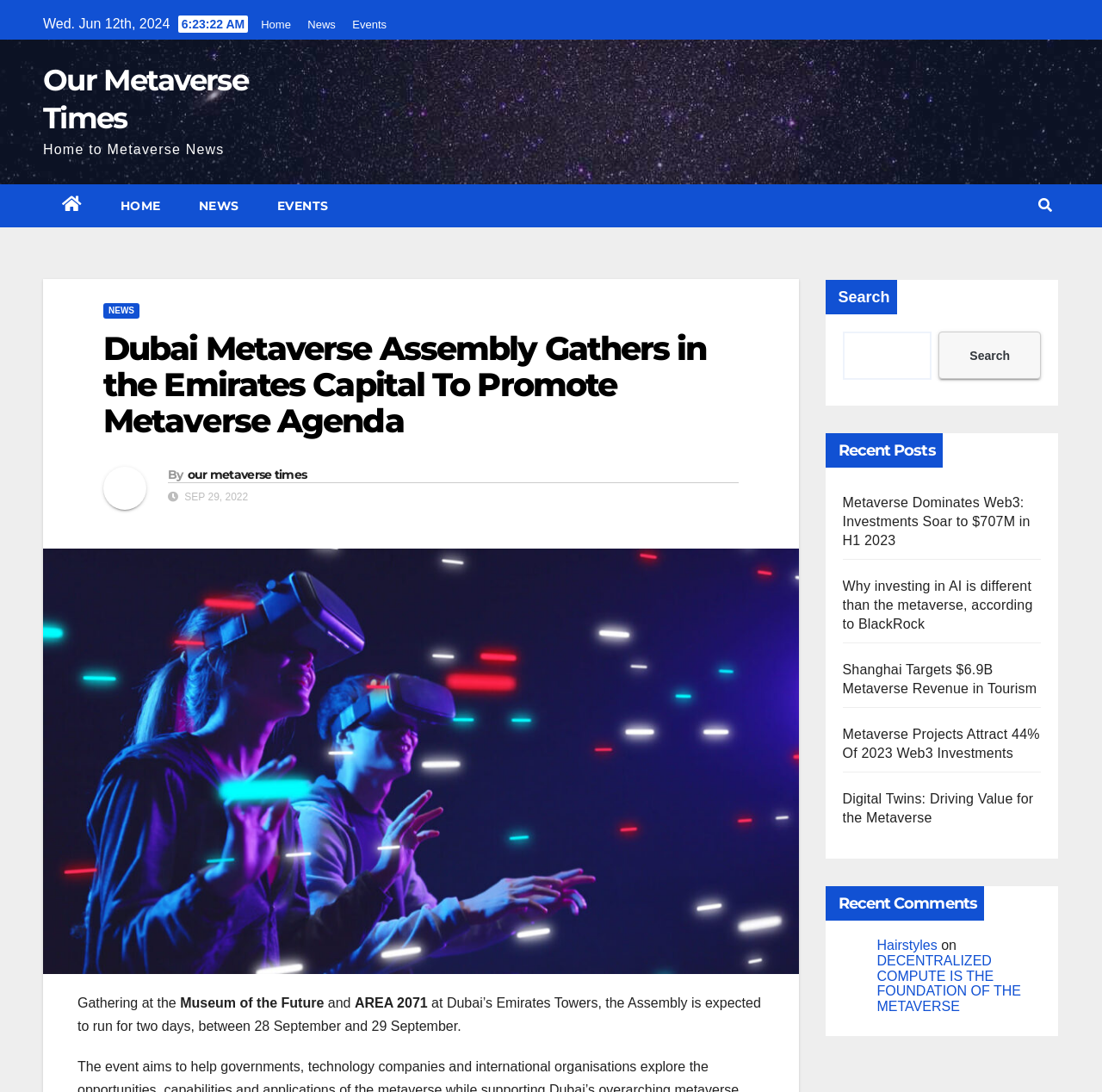Please determine the bounding box coordinates of the element's region to click in order to carry out the following instruction: "Check the recent comments". The coordinates should be four float numbers between 0 and 1, i.e., [left, top, right, bottom].

[0.749, 0.812, 0.893, 0.843]